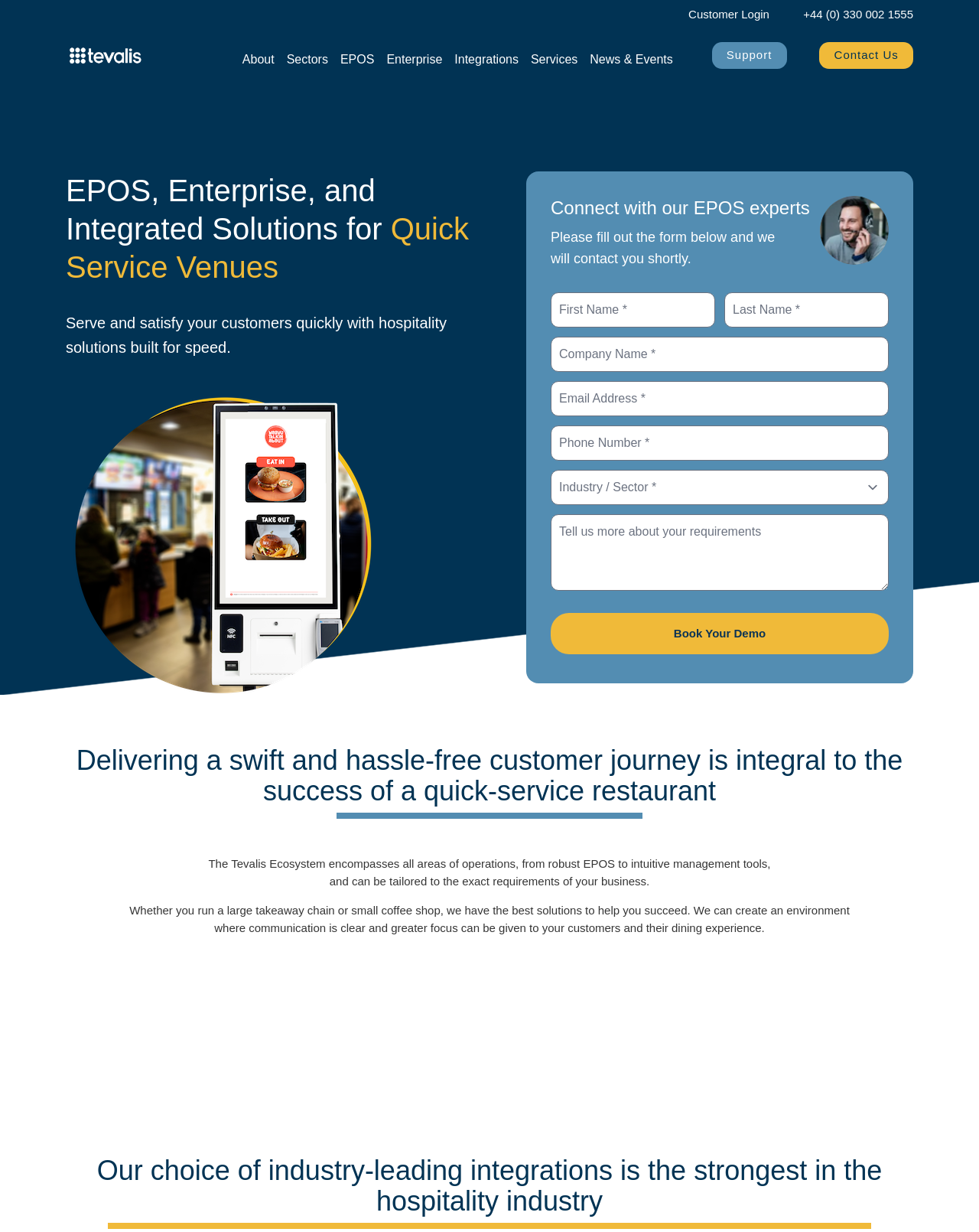Determine the bounding box of the UI component based on this description: "+44 (0) 330 002 1555". The bounding box coordinates should be four float values between 0 and 1, i.e., [left, top, right, bottom].

[0.814, 0.006, 0.933, 0.017]